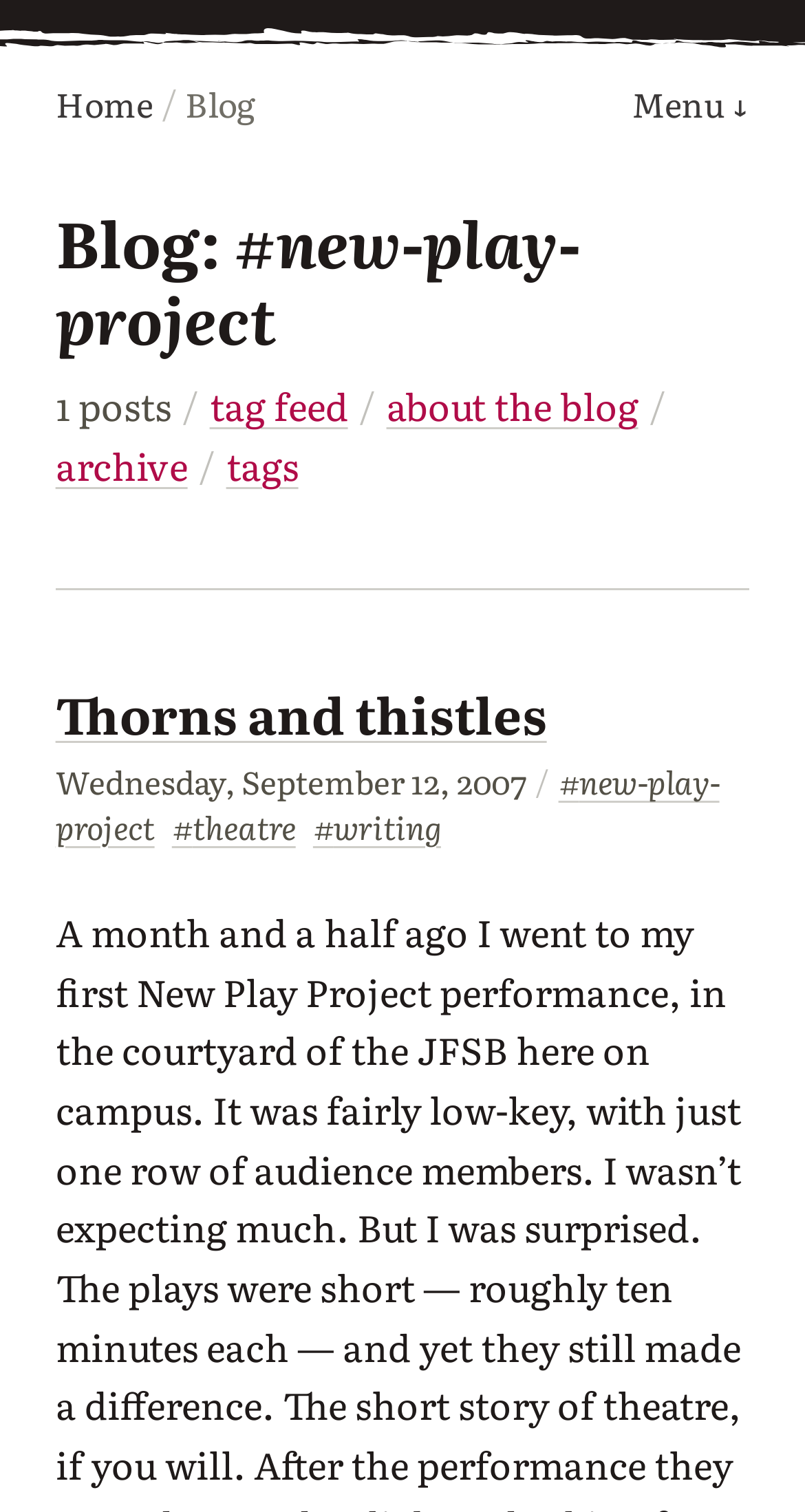Analyze the image and deliver a detailed answer to the question: What are the tags associated with the latest article?

The tags associated with the latest article can be found by looking at the text below the article title, which shows the tags '#new-play-project', '#theatre', and '#writing'. These tags are likely associated with the latest article.